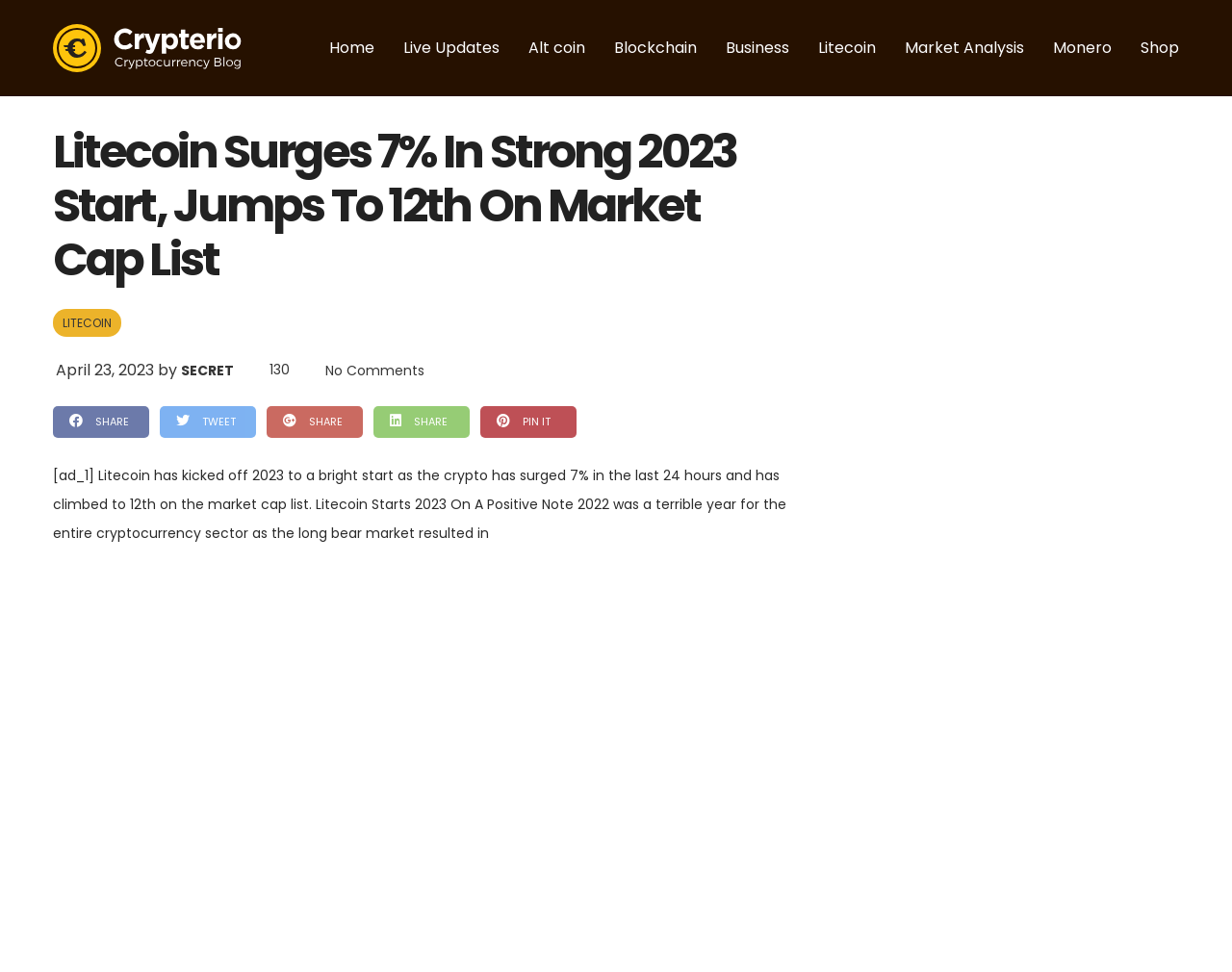How many percentage has Litecoin surged in the last 24 hours?
Using the image as a reference, answer the question in detail.

I found this information in the article text '[ad_1] Litecoin has kicked off 2023 to a bright start as the crypto has surged 7% in the last 24 hours and has climbed to 12th on the market cap list.' which mentions that Litecoin has surged 7% in the last 24 hours.